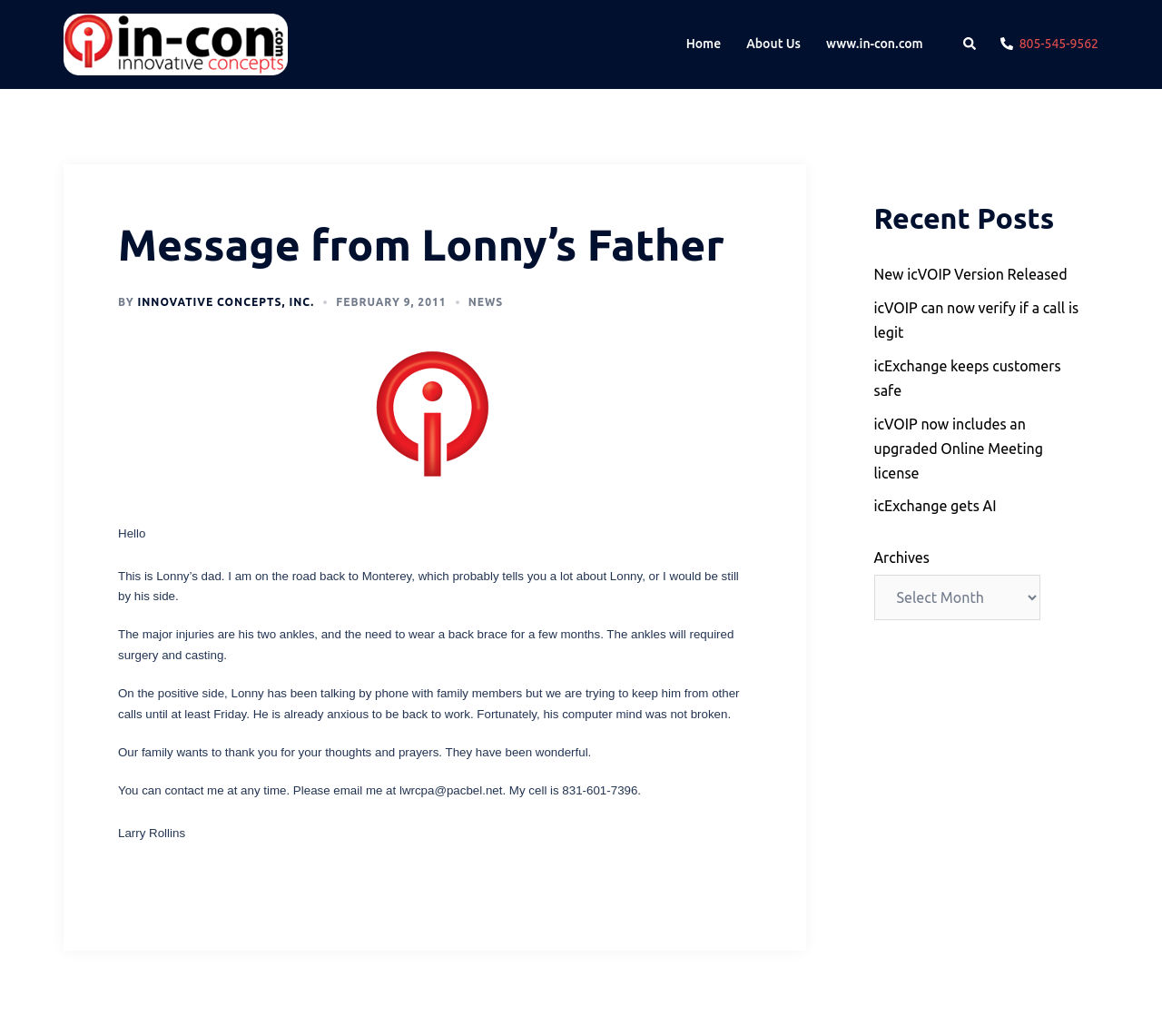Could you provide the bounding box coordinates for the portion of the screen to click to complete this instruction: "Contact Larry Rollins"?

[0.102, 0.797, 0.159, 0.81]